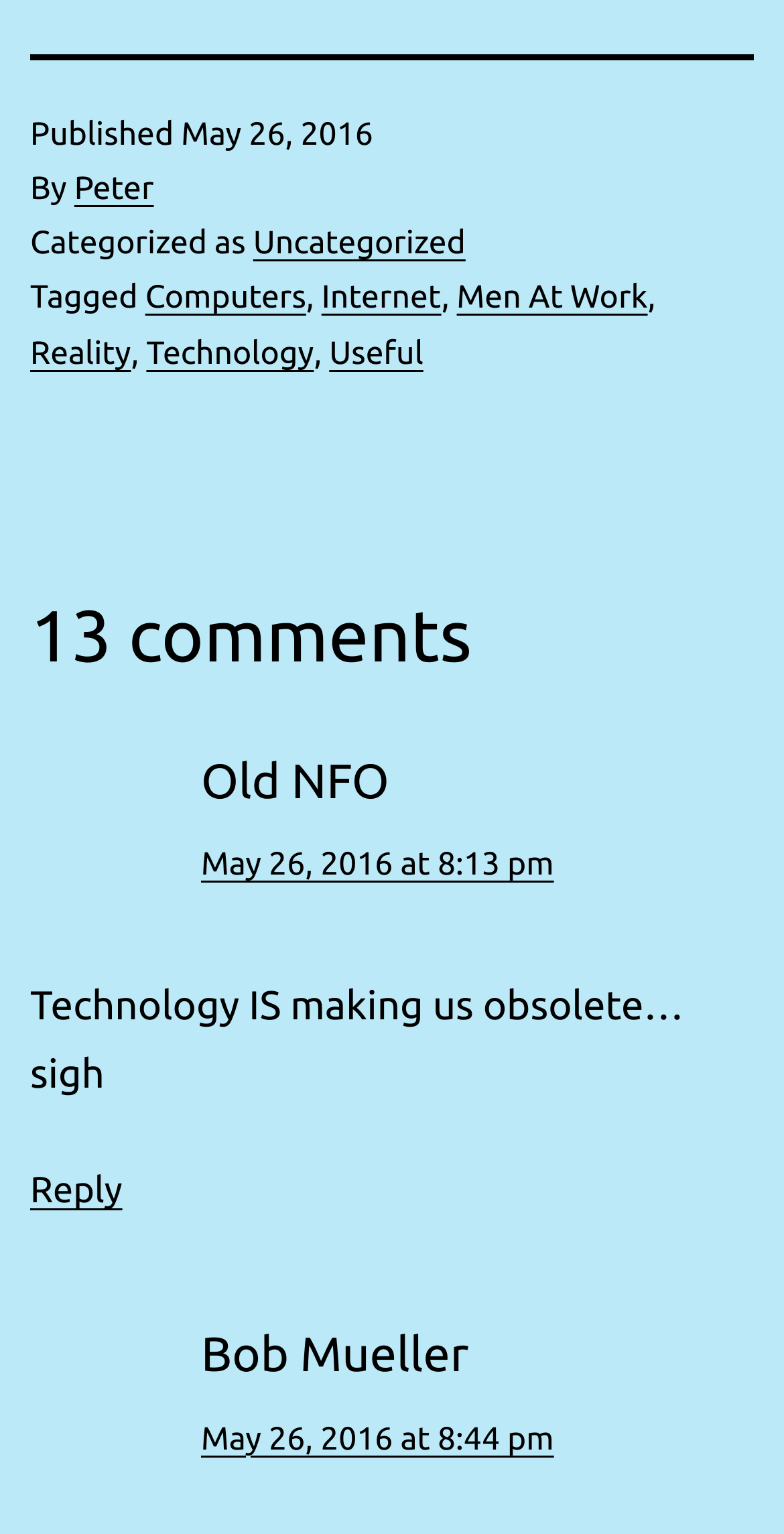Determine the bounding box coordinates of the clickable element necessary to fulfill the instruction: "Get a quote for Window Replacement". Provide the coordinates as four float numbers within the 0 to 1 range, i.e., [left, top, right, bottom].

None